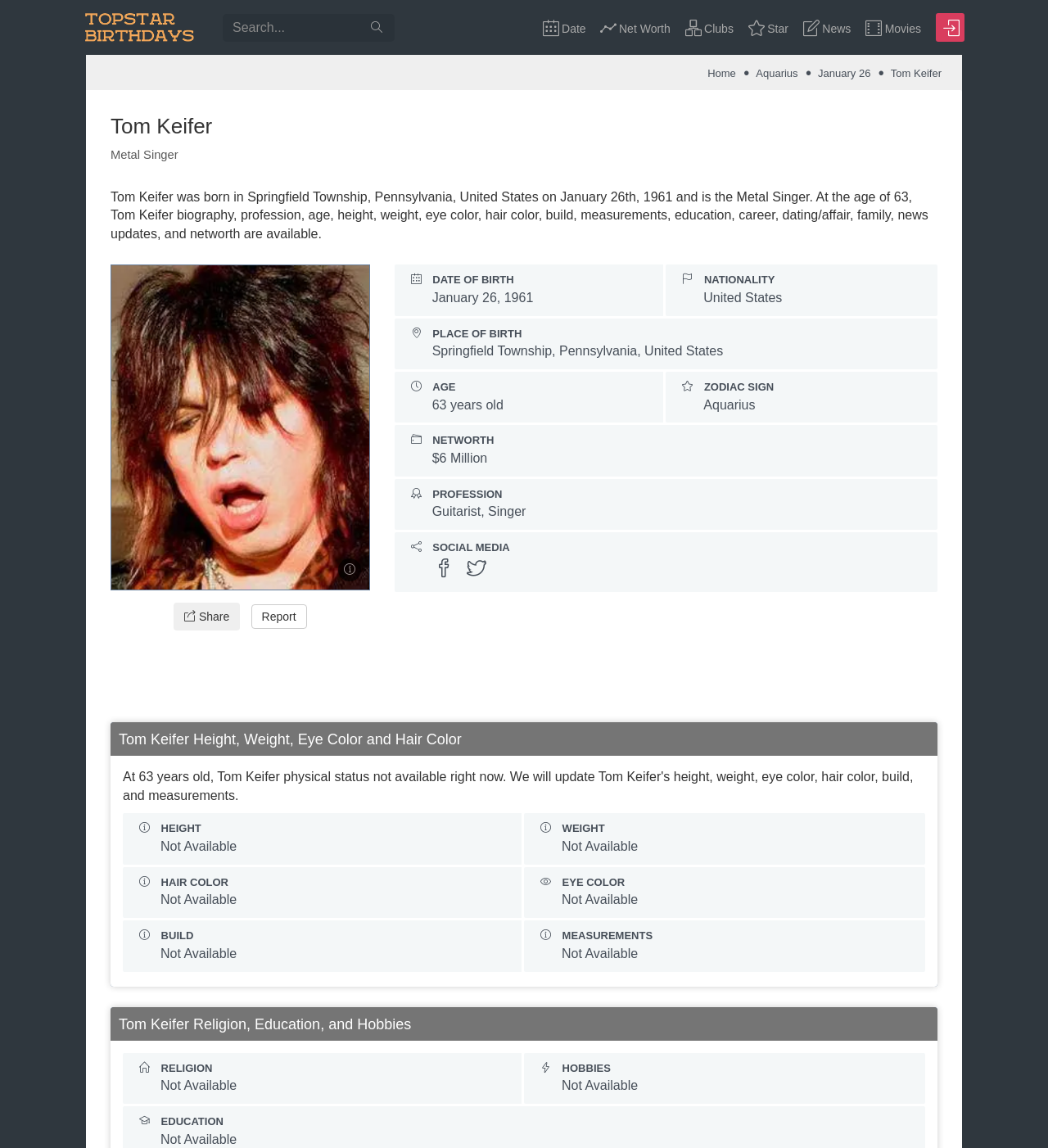What is Tom Keifer's profession?
Use the image to give a comprehensive and detailed response to the question.

This answer can be found in the section 'Tom Keifer biography, profession, age, height, weight, eye color, hair color, build, measurements, education, career, dating/affair, family, news updates, and networth' where it is stated that Tom Keifer is a Guitarist, Singer.